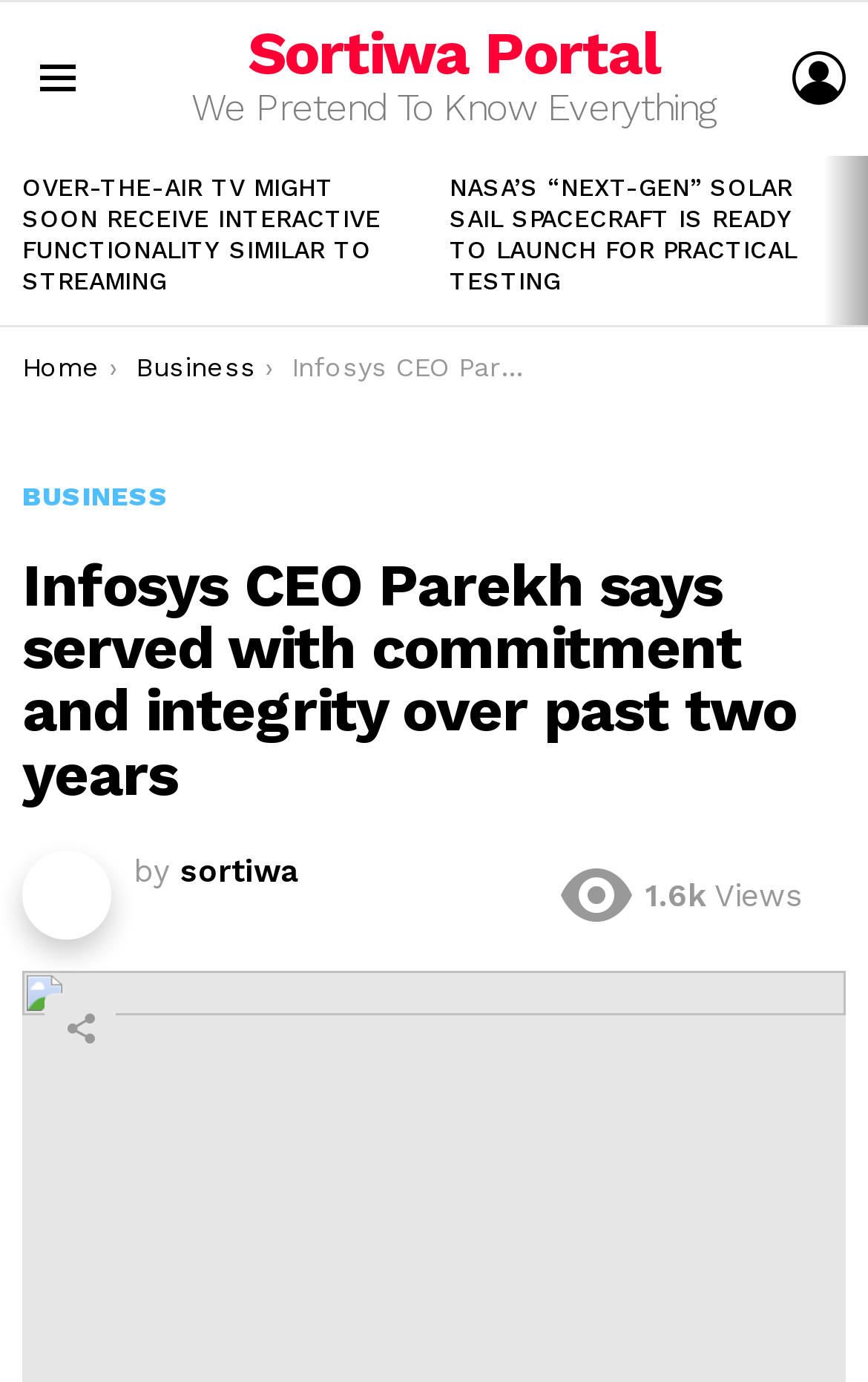Determine the bounding box for the UI element described here: "#comp-k0470i98 svg [data-color="1"] {fill: #1F3B22;}".

None